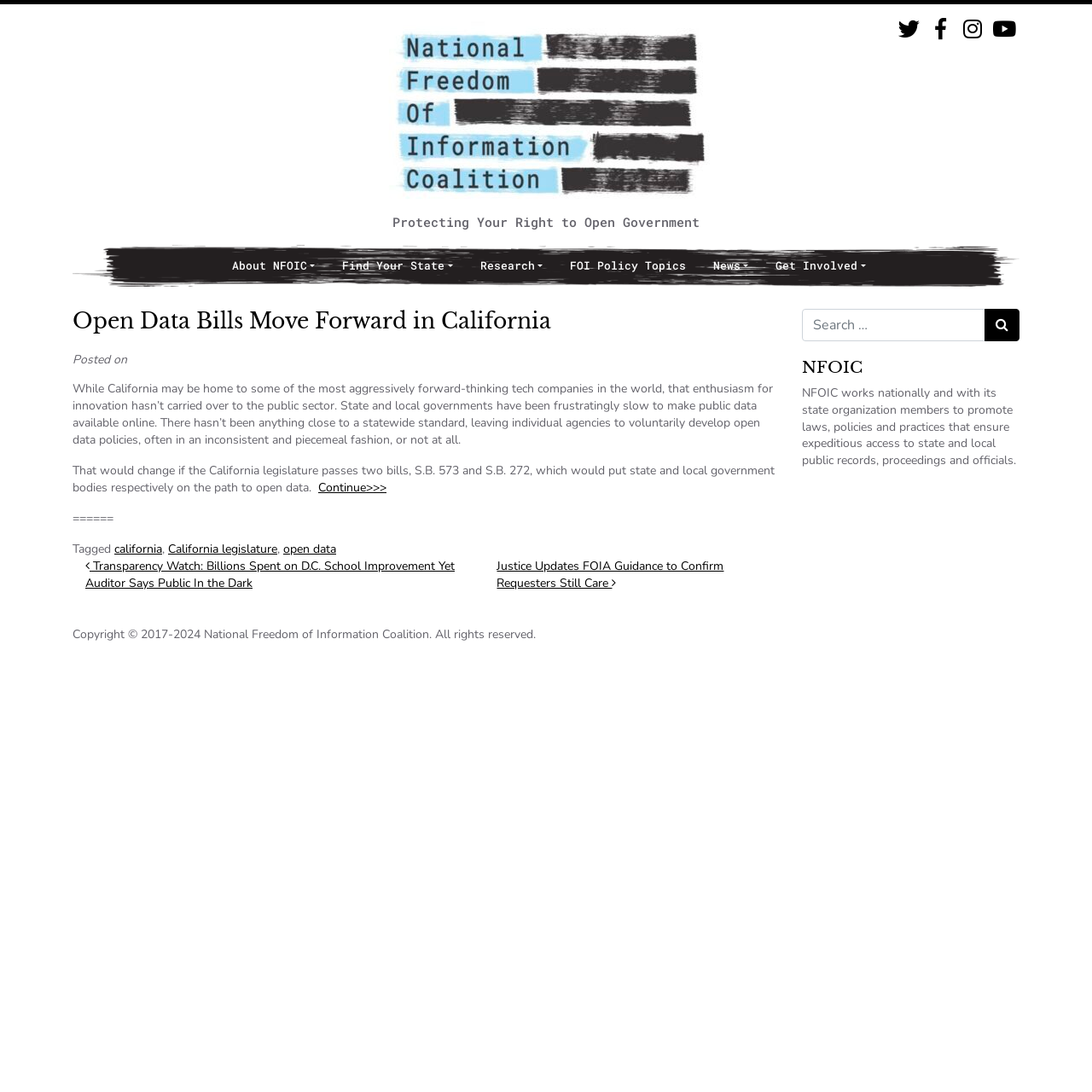Respond to the question below with a concise word or phrase:
What is the topic of the article?

Open Data Bills